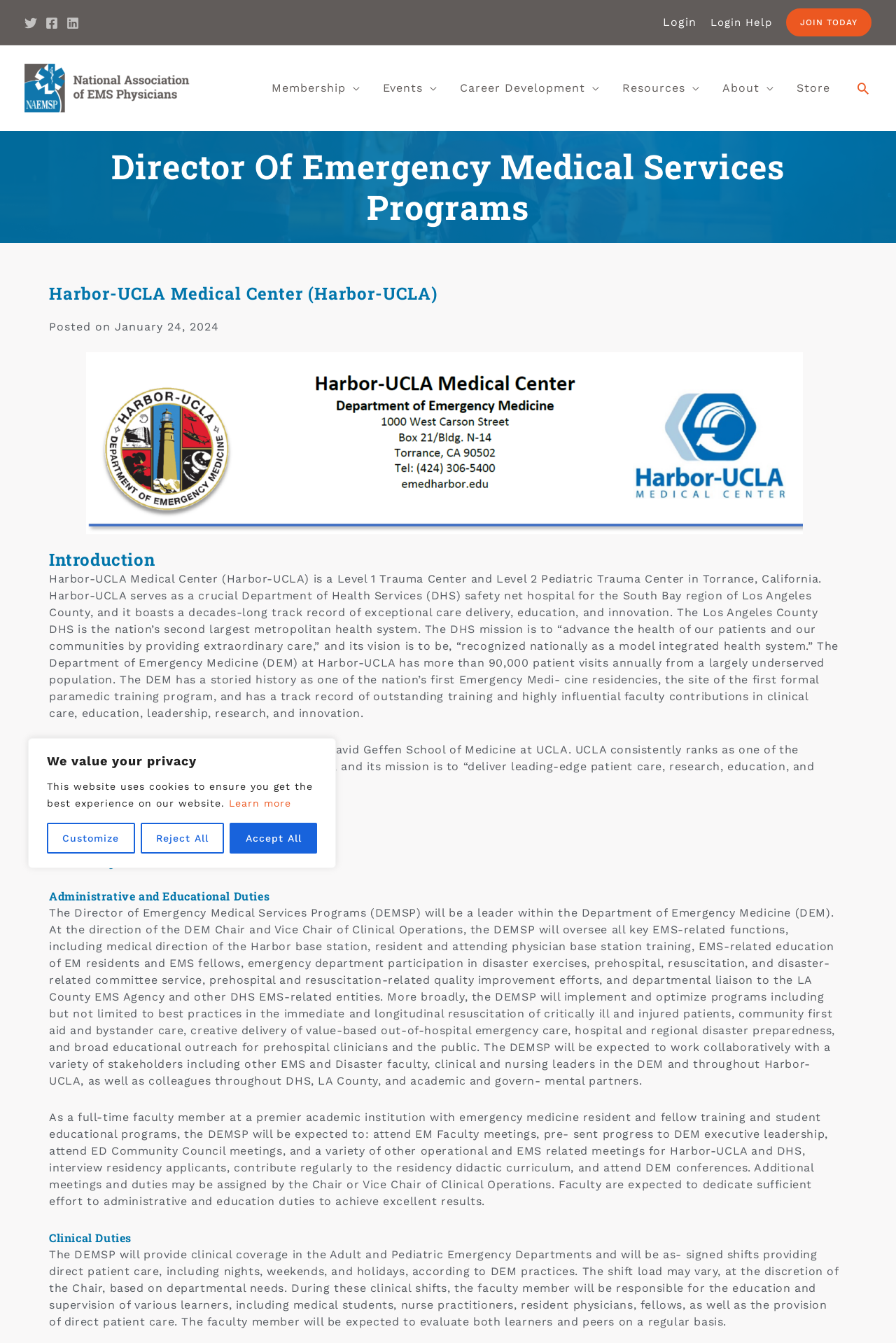Identify the bounding box coordinates of the element to click to follow this instruction: 'Click the JOIN TODAY link'. Ensure the coordinates are four float values between 0 and 1, provided as [left, top, right, bottom].

[0.877, 0.006, 0.973, 0.027]